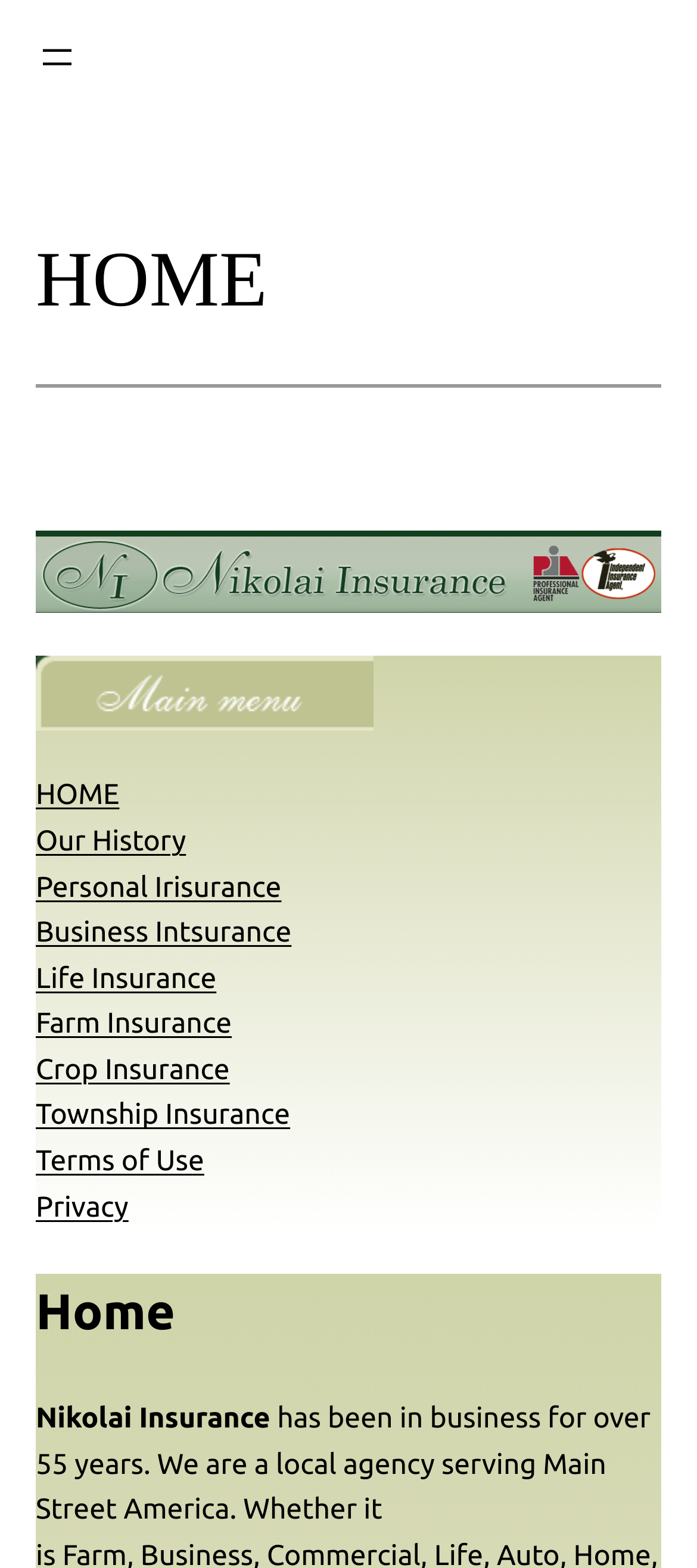Please identify the bounding box coordinates of the clickable area that will fulfill the following instruction: "View terms of use". The coordinates should be in the format of four float numbers between 0 and 1, i.e., [left, top, right, bottom].

[0.051, 0.73, 0.293, 0.751]